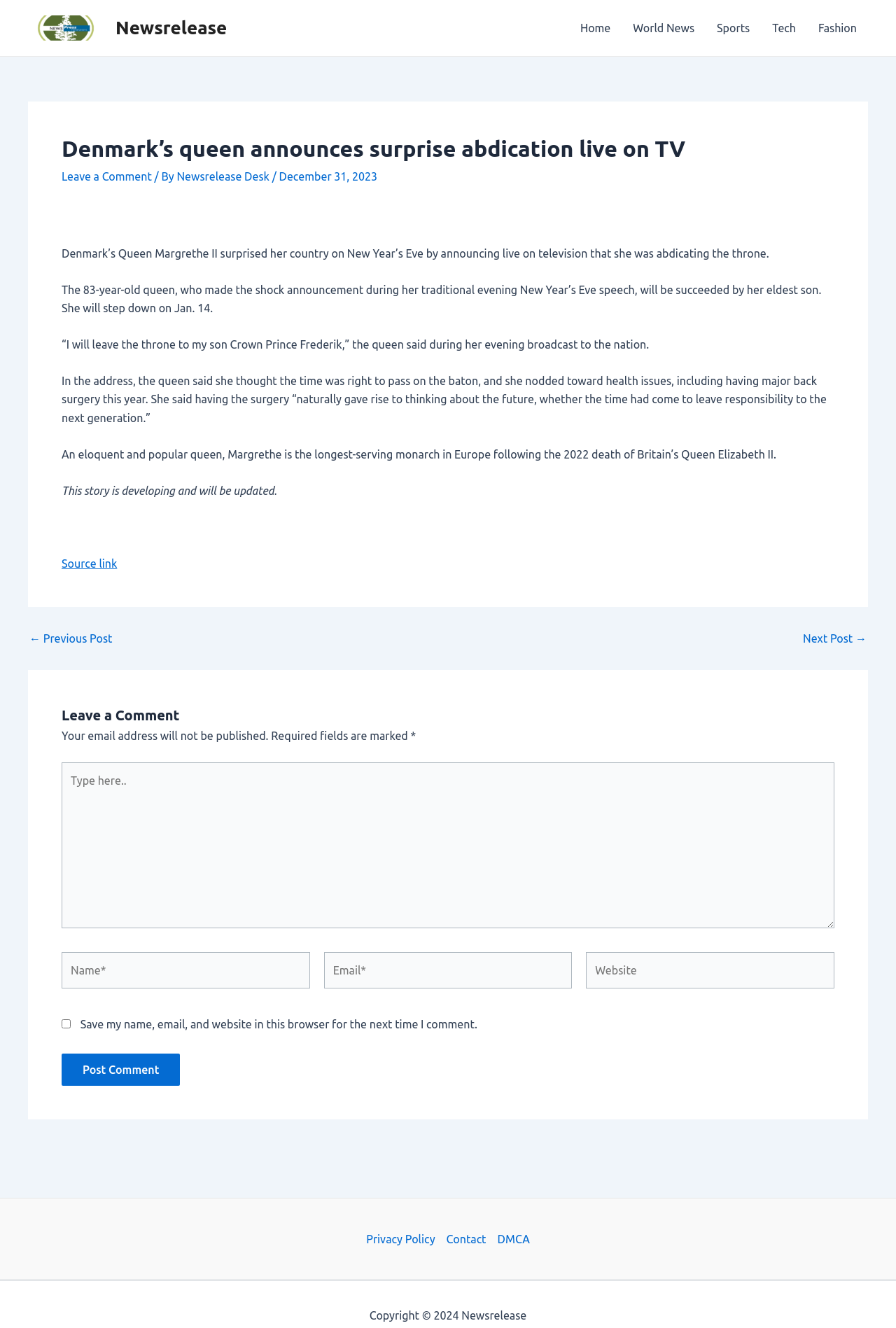Could you please study the image and provide a detailed answer to the question:
What is the name of the website?

The answer can be found in the top-left corner of the page, where the website's logo and name are displayed.